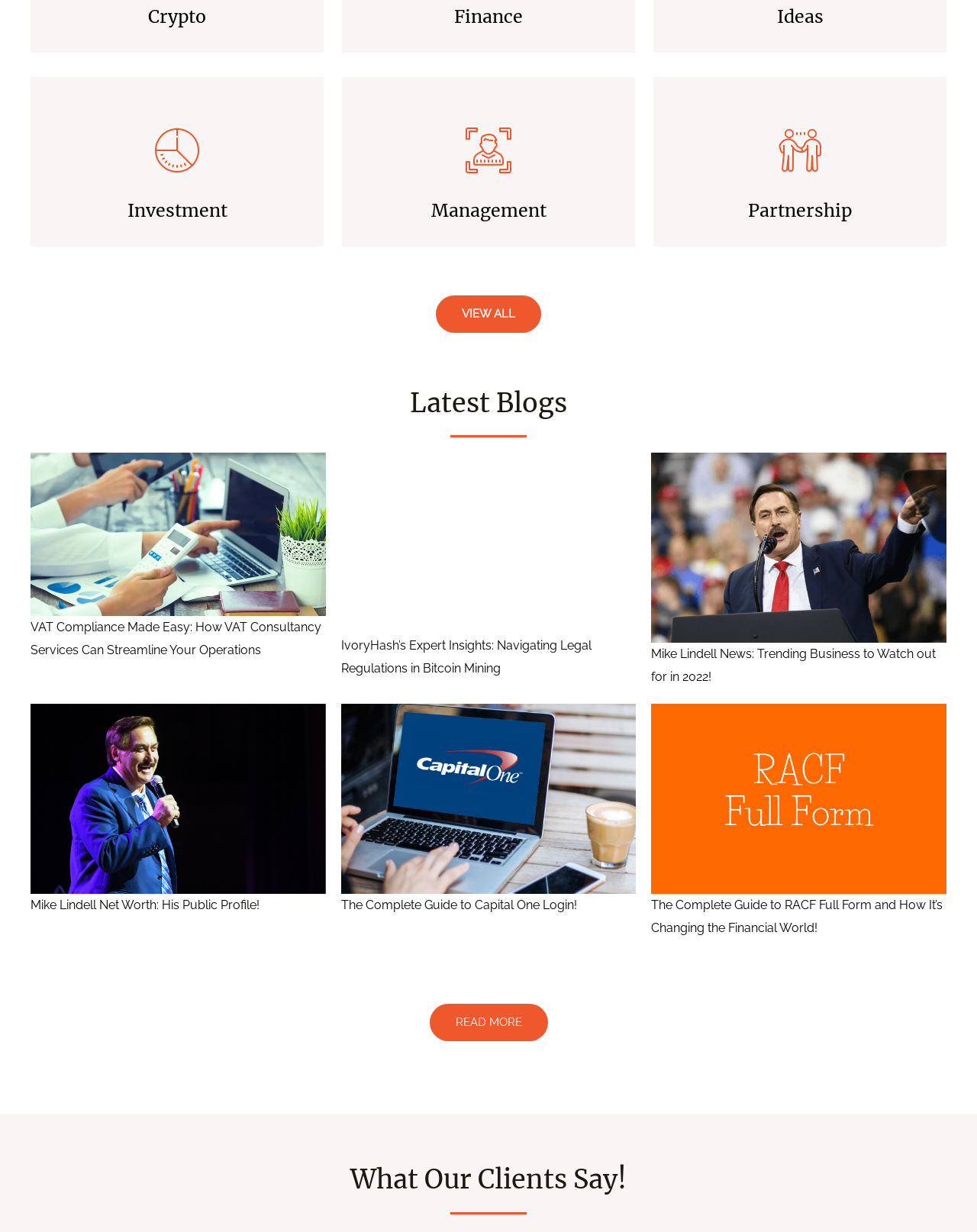Locate the bounding box coordinates of the clickable element to fulfill the following instruction: "Explore the Complete Guide to Capital One Login". Provide the coordinates as four float numbers between 0 and 1 in the format [left, top, right, bottom].

[0.349, 0.729, 0.59, 0.741]